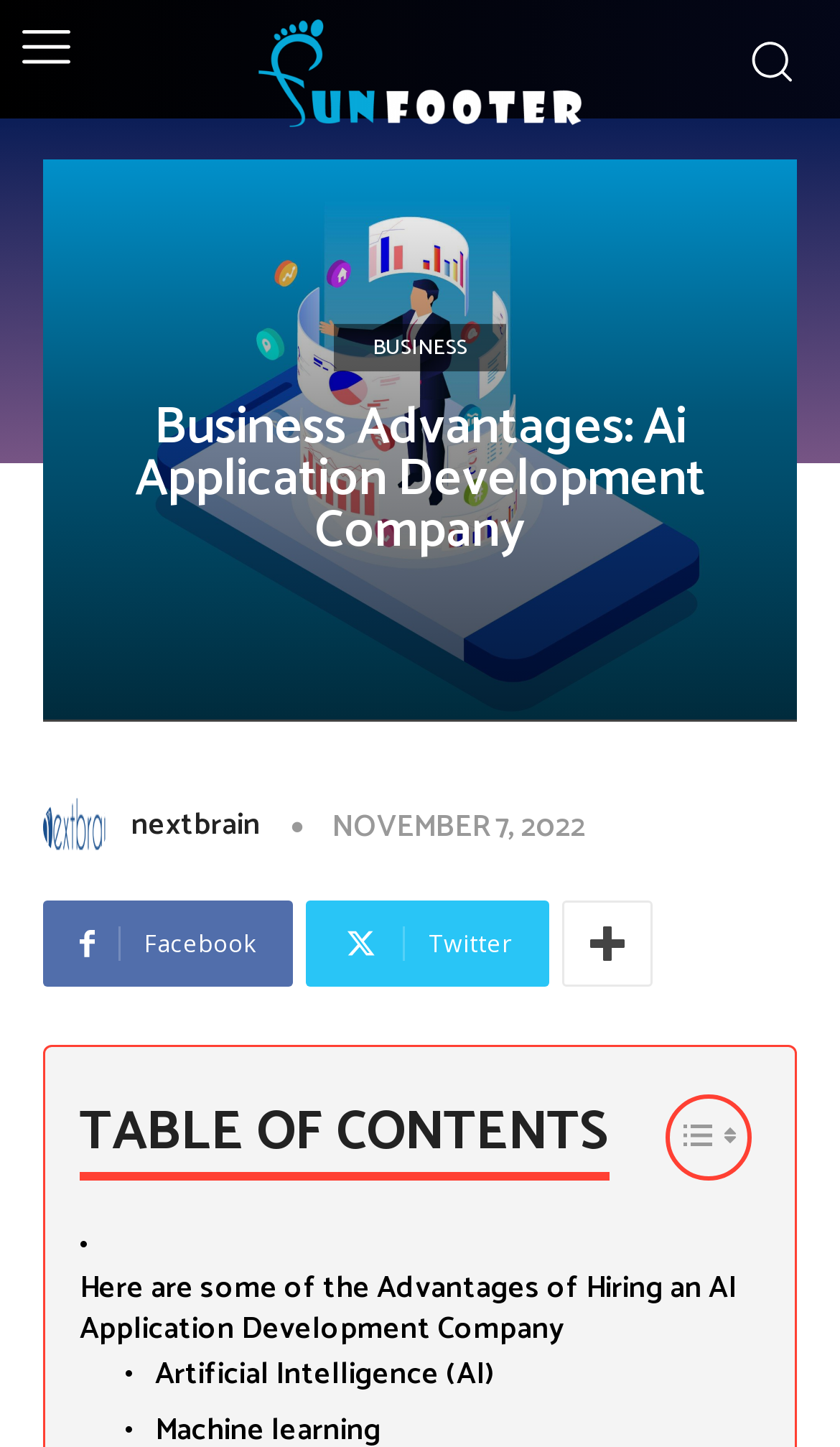What is the company name?
We need a detailed and meticulous answer to the question.

The company name is obtained by looking at the logo link and image elements with the text 'nextbrain'.